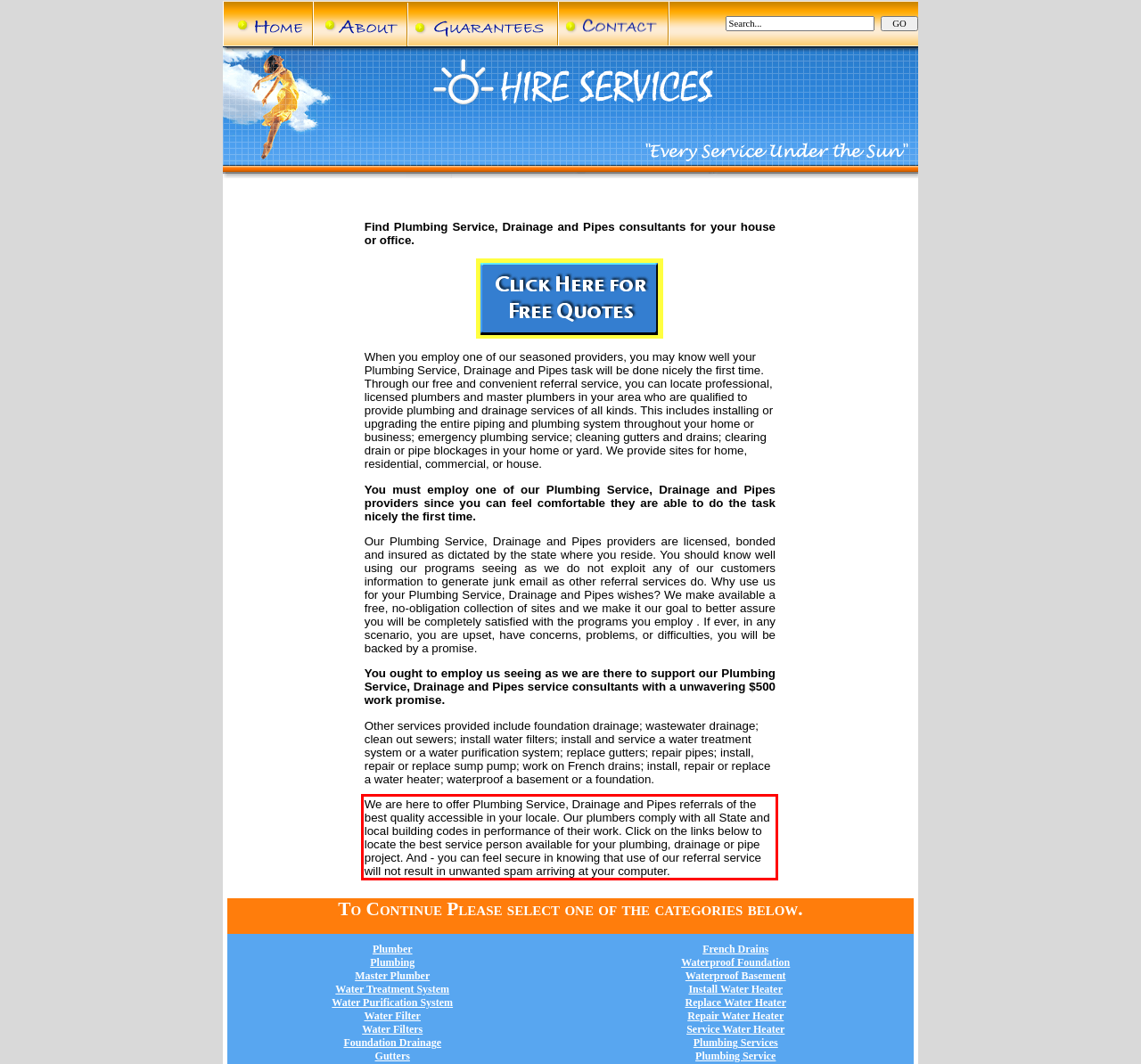Given a screenshot of a webpage with a red bounding box, extract the text content from the UI element inside the red bounding box.

We are here to offer Plumbing Service, Drainage and Pipes referrals of the best quality accessible in your locale. Our plumbers comply with all State and local building codes in performance of their work. Click on the links below to locate the best service person available for your plumbing, drainage or pipe project. And - you can feel secure in knowing that use of our referral service will not result in unwanted spam arriving at your computer.